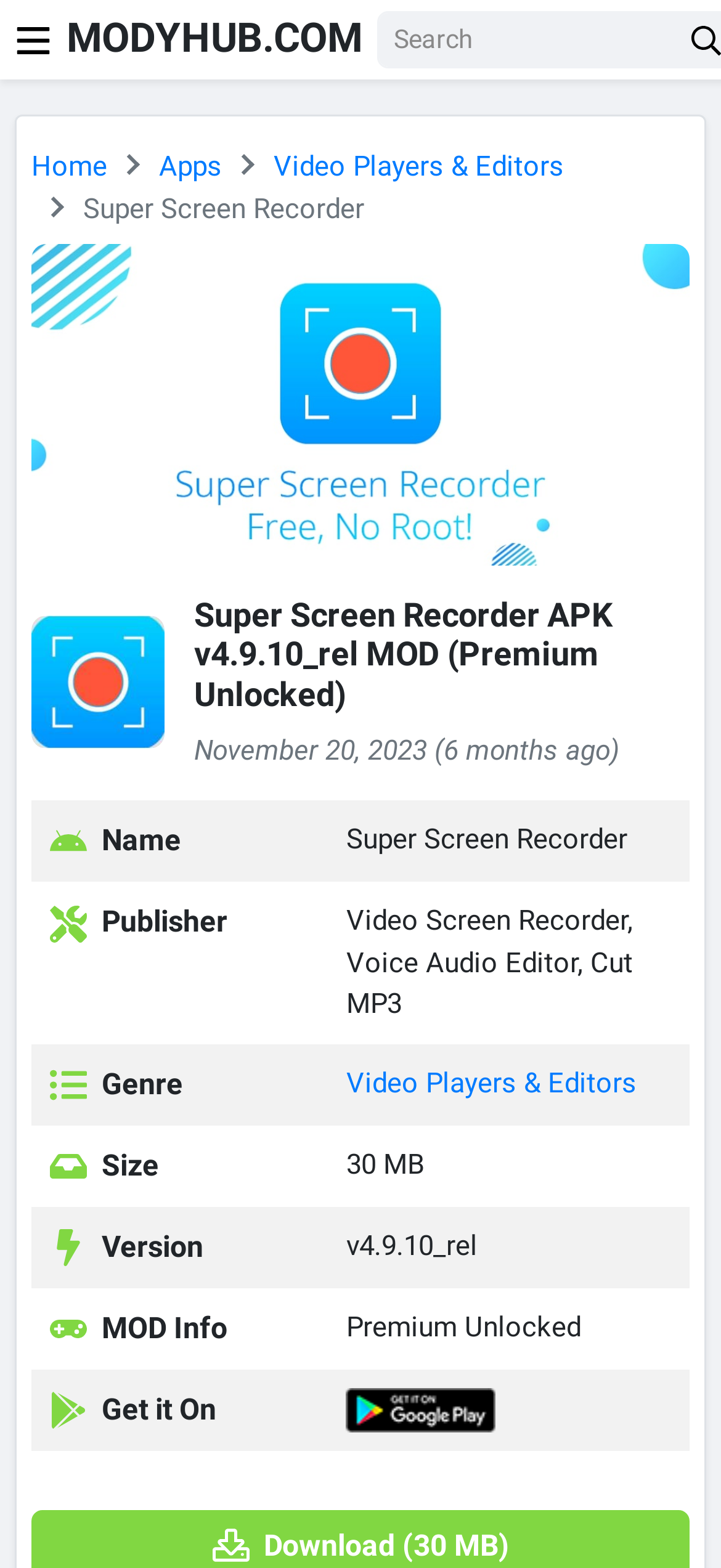Please provide the bounding box coordinates for the element that needs to be clicked to perform the following instruction: "Search for something". The coordinates should be given as four float numbers between 0 and 1, i.e., [left, top, right, bottom].

[0.523, 0.007, 0.938, 0.043]